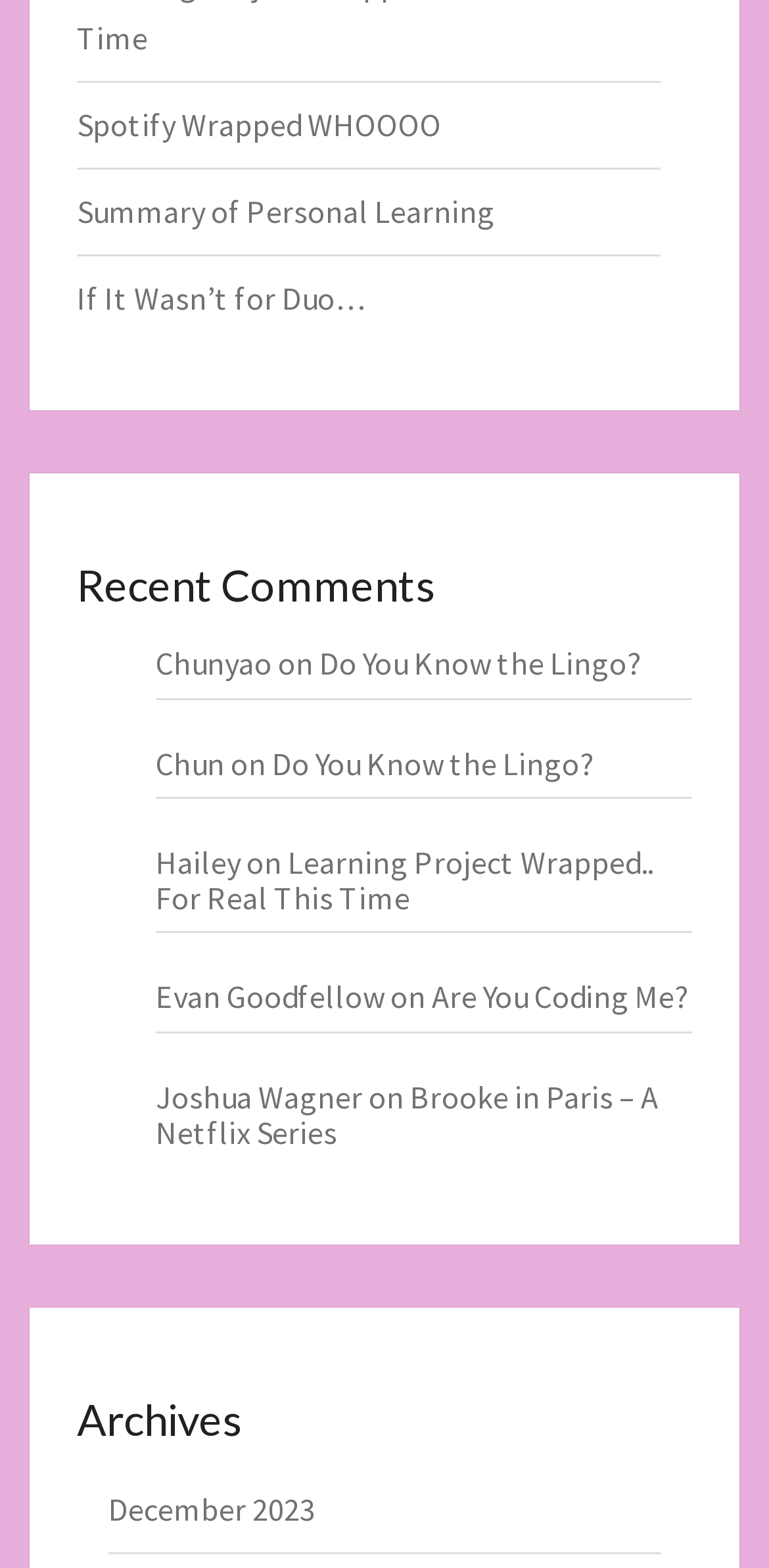Use a single word or phrase to answer this question: 
What is the title of the last link?

Brooke in Paris – A Netflix Series